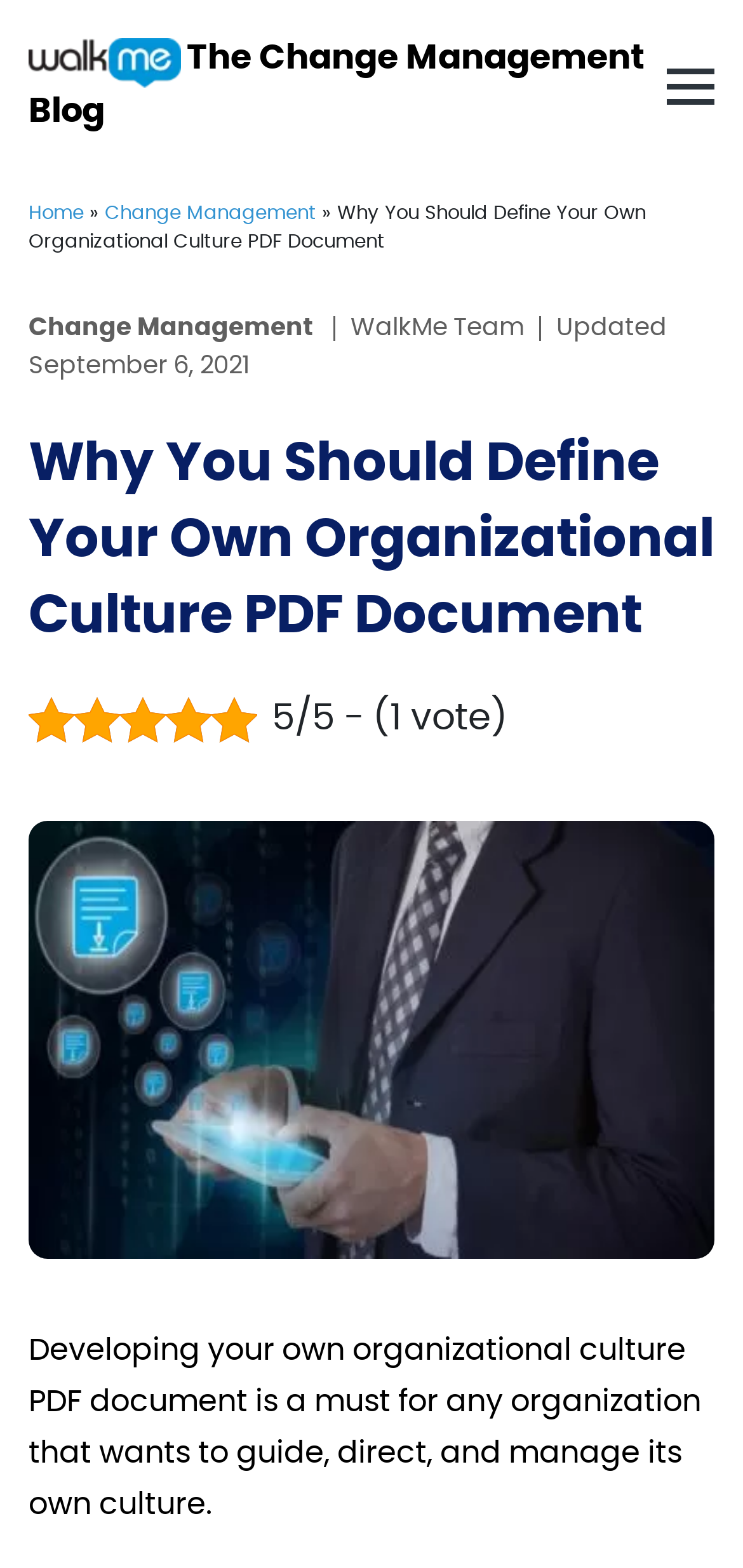When was the article updated?
Refer to the screenshot and answer in one word or phrase.

September 6, 2021